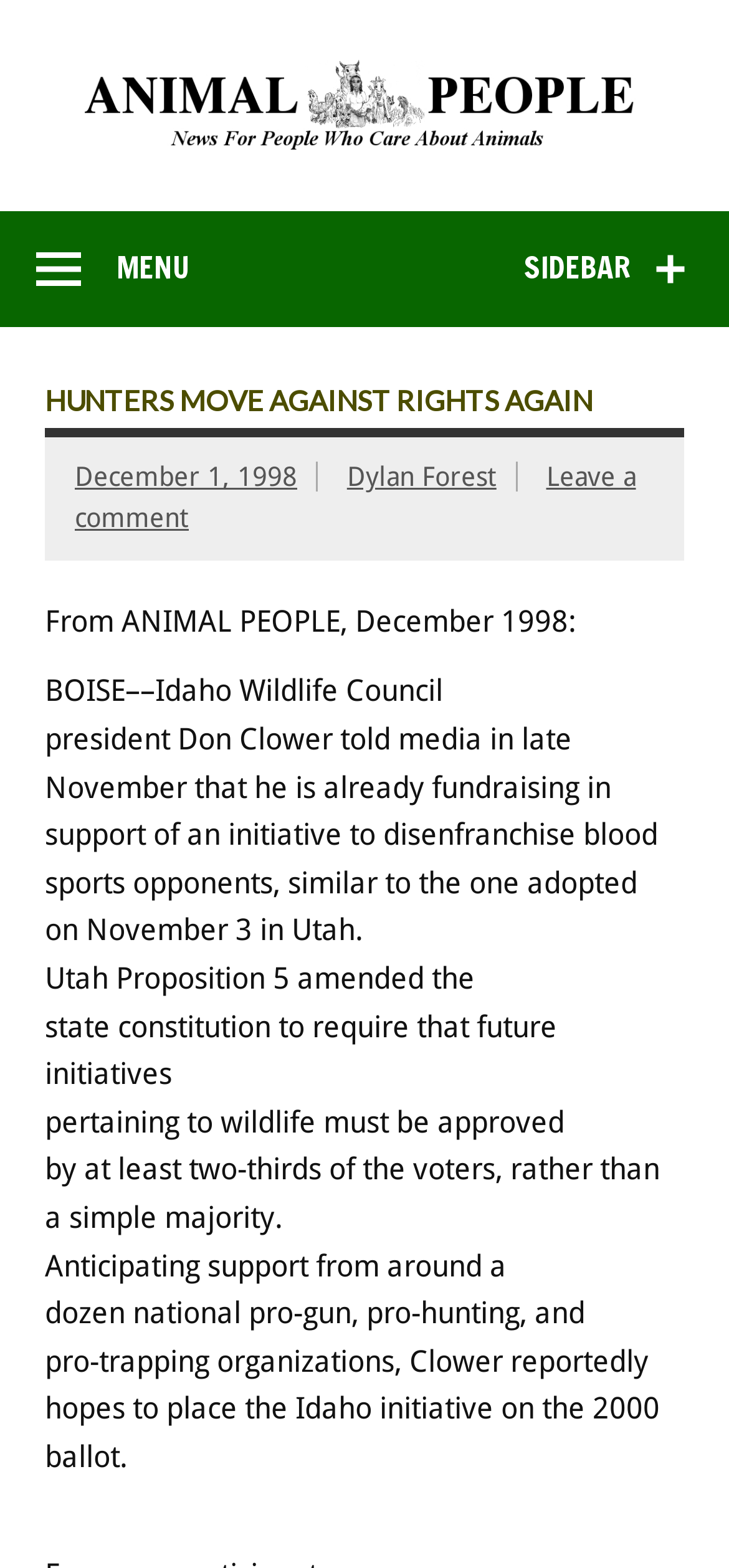Can you extract the headline from the webpage for me?

HUNTERS MOVE AGAINST RIGHTS AGAIN